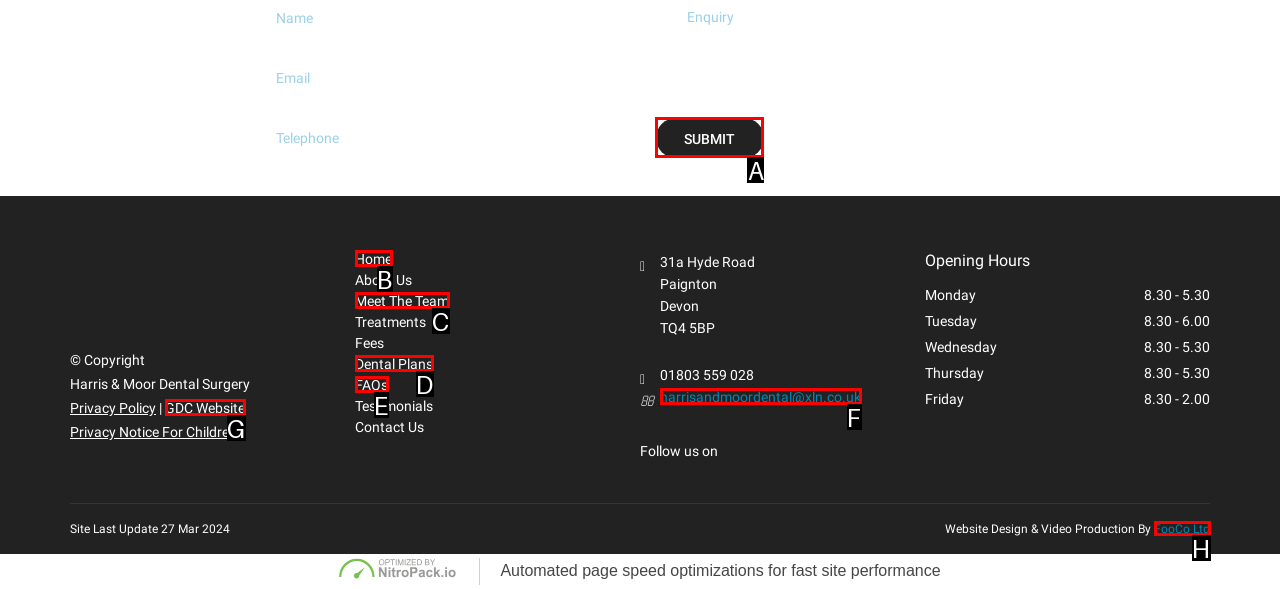Select the HTML element that corresponds to the description: Meet The Team. Reply with the letter of the correct option.

C